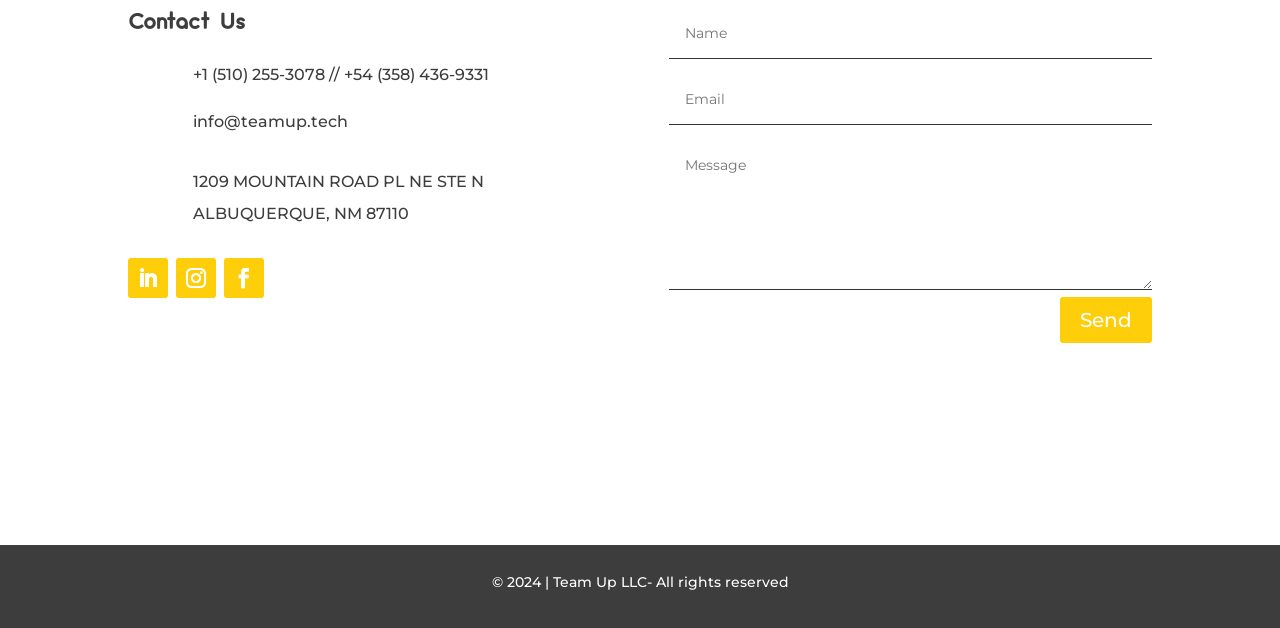Give a succinct answer to this question in a single word or phrase: 
How many social media links are there?

3